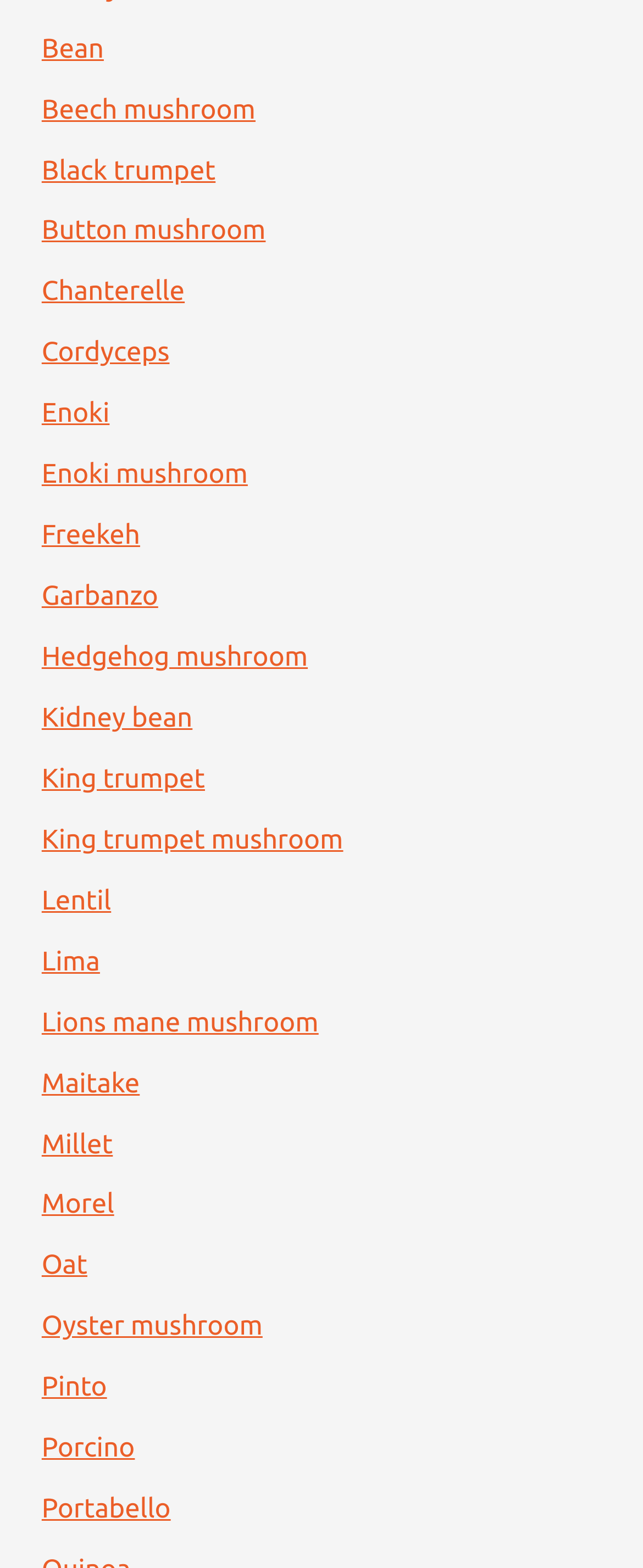Calculate the bounding box coordinates for the UI element based on the following description: "Portabello". Ensure the coordinates are four float numbers between 0 and 1, i.e., [left, top, right, bottom].

[0.065, 0.953, 0.266, 0.972]